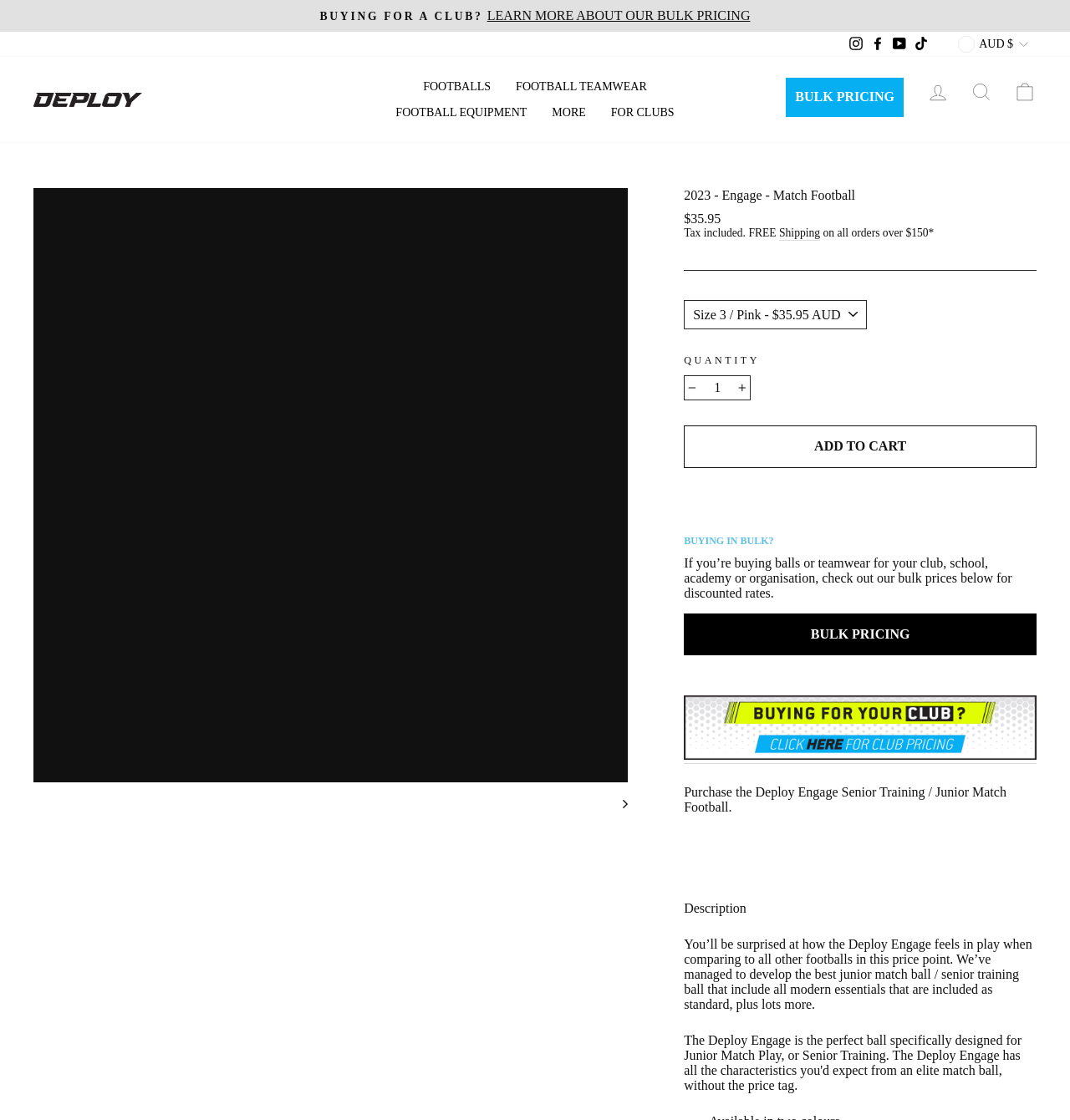Answer the question with a single word or phrase: 
What is the purpose of the 'BULK PRICING' link?

For bulk orders